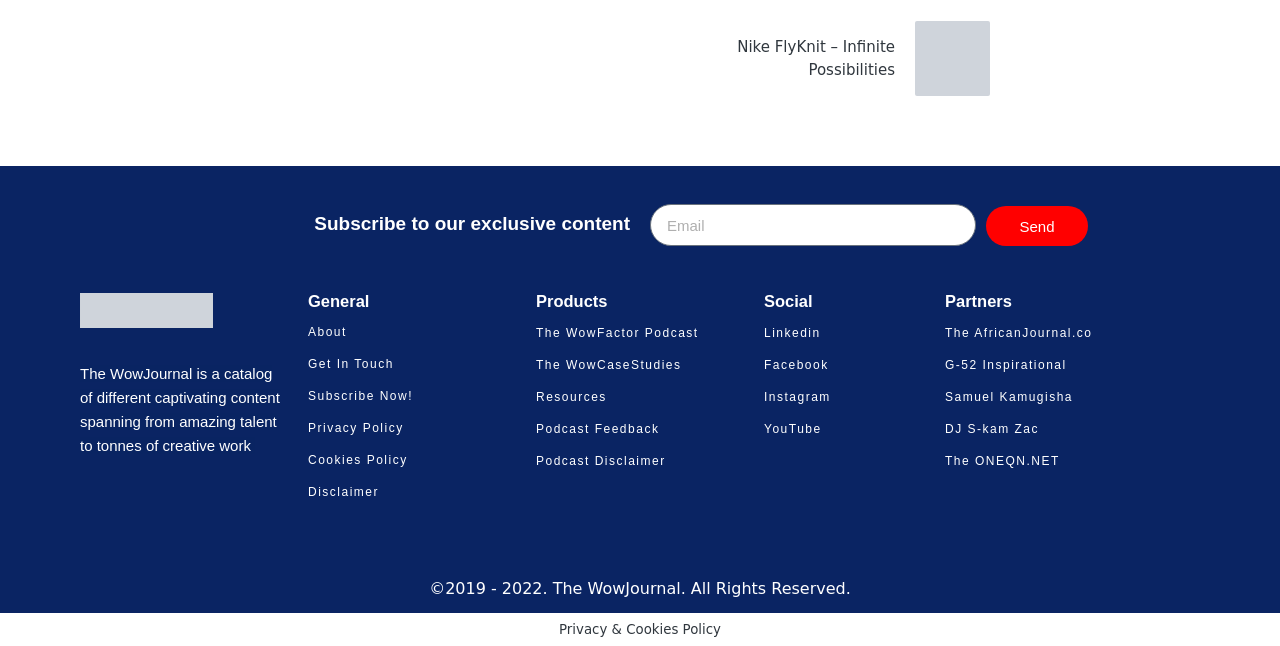Identify the bounding box coordinates of the section that should be clicked to achieve the task described: "Listen to The WowFactor Podcast".

[0.419, 0.504, 0.546, 0.526]